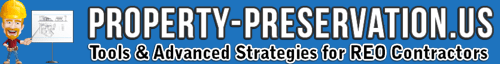What is the profession of the character in the illustration?
Give a comprehensive and detailed explanation for the question.

The character in the illustration is wearing a hard hat and holding a blueprint, which are common symbols associated with construction or building professionals, and the context of the banner being for REO contractors suggests that the character represents this profession.